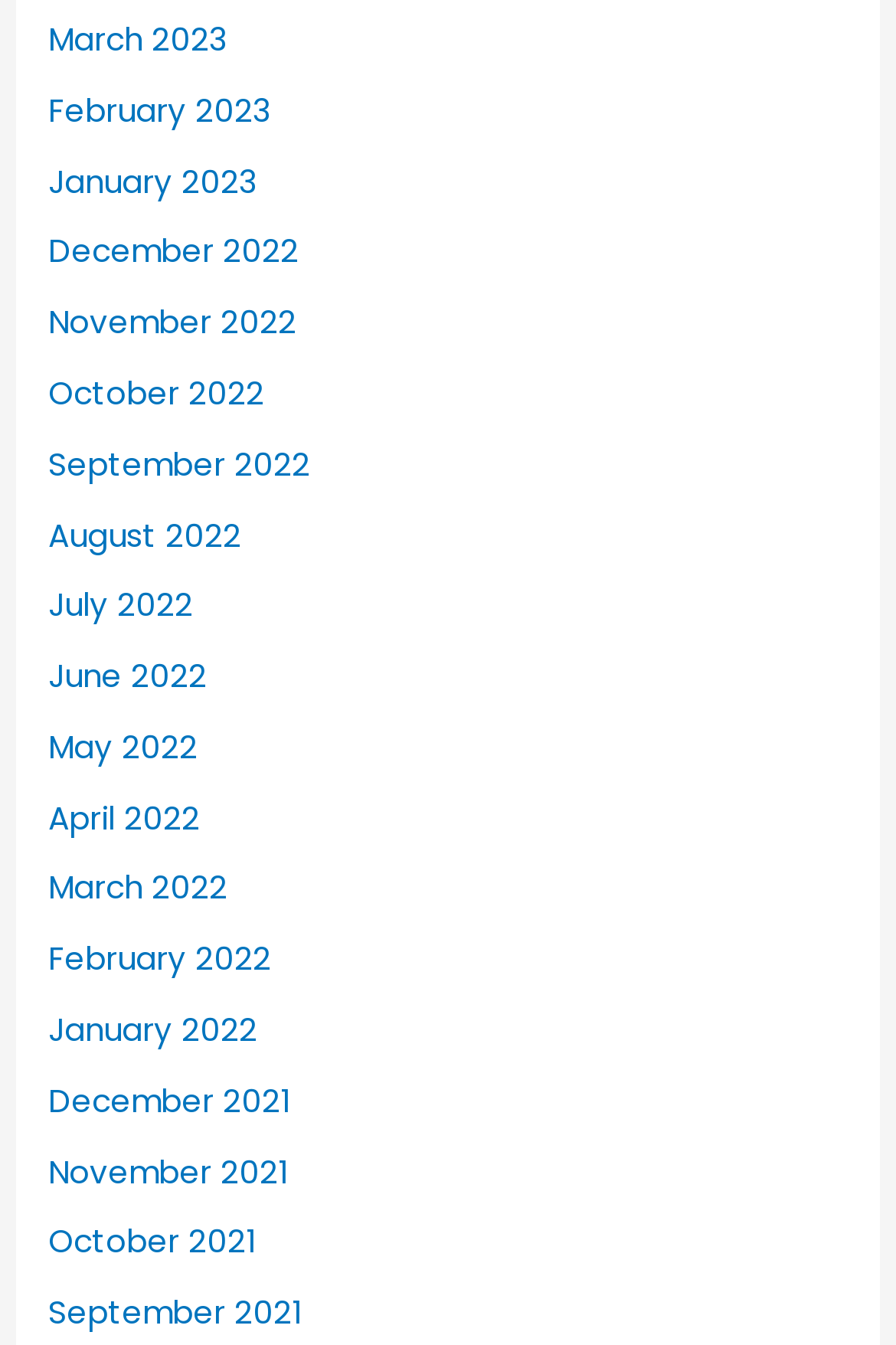Specify the bounding box coordinates of the element's region that should be clicked to achieve the following instruction: "view March 2023". The bounding box coordinates consist of four float numbers between 0 and 1, in the format [left, top, right, bottom].

[0.054, 0.014, 0.254, 0.046]